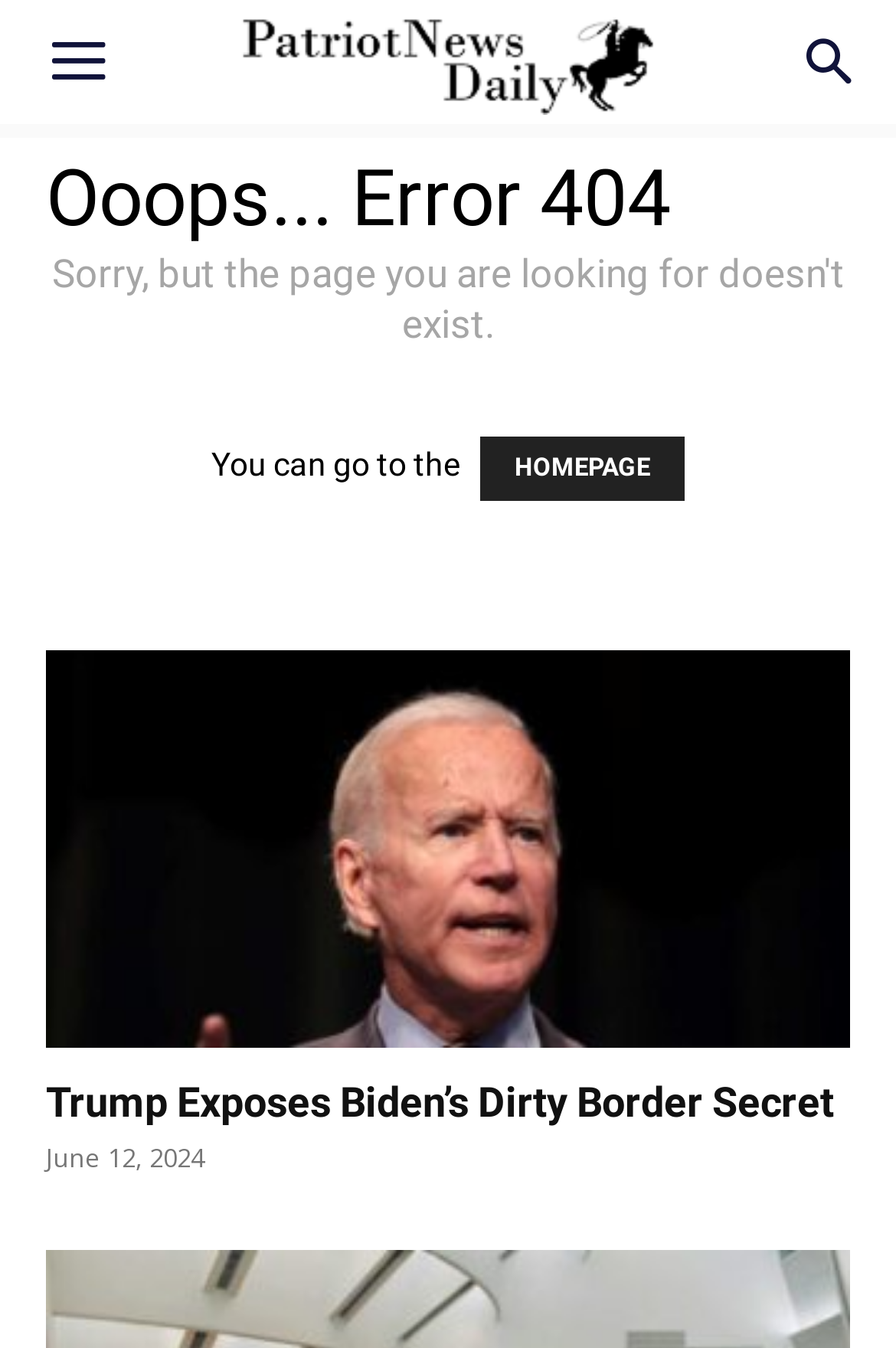When was the news article published?
Use the image to answer the question with a single word or phrase.

June 12, 2024